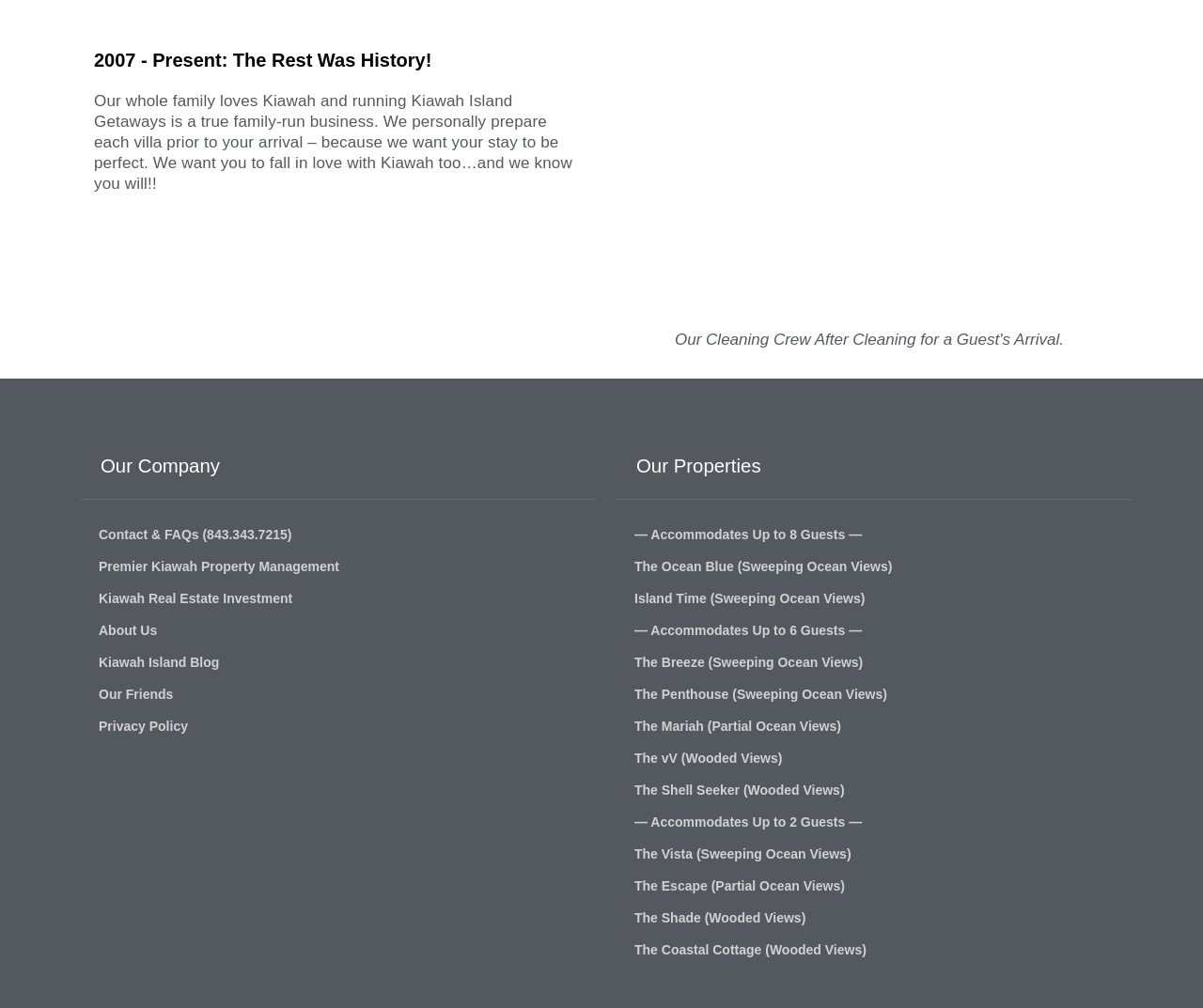Given the element description, predict the bounding box coordinates in the format (top-left x, top-left y, bottom-right x, bottom-right y). Make sure all values are between 0 and 1. Here is the element description: Kiawah Island Blog

[0.066, 0.642, 0.496, 0.673]